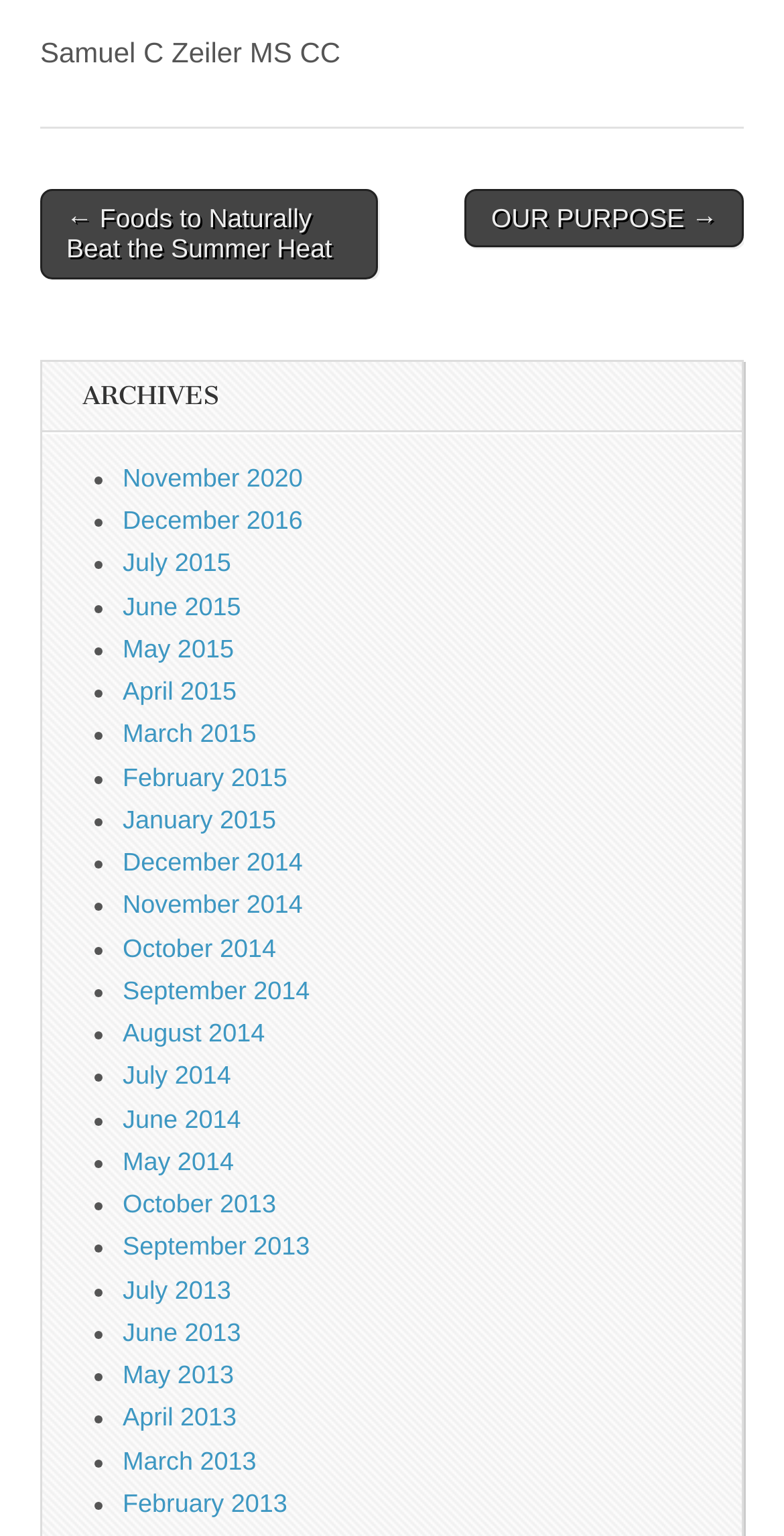Determine the bounding box for the UI element described here: "December 2014".

[0.156, 0.552, 0.386, 0.571]